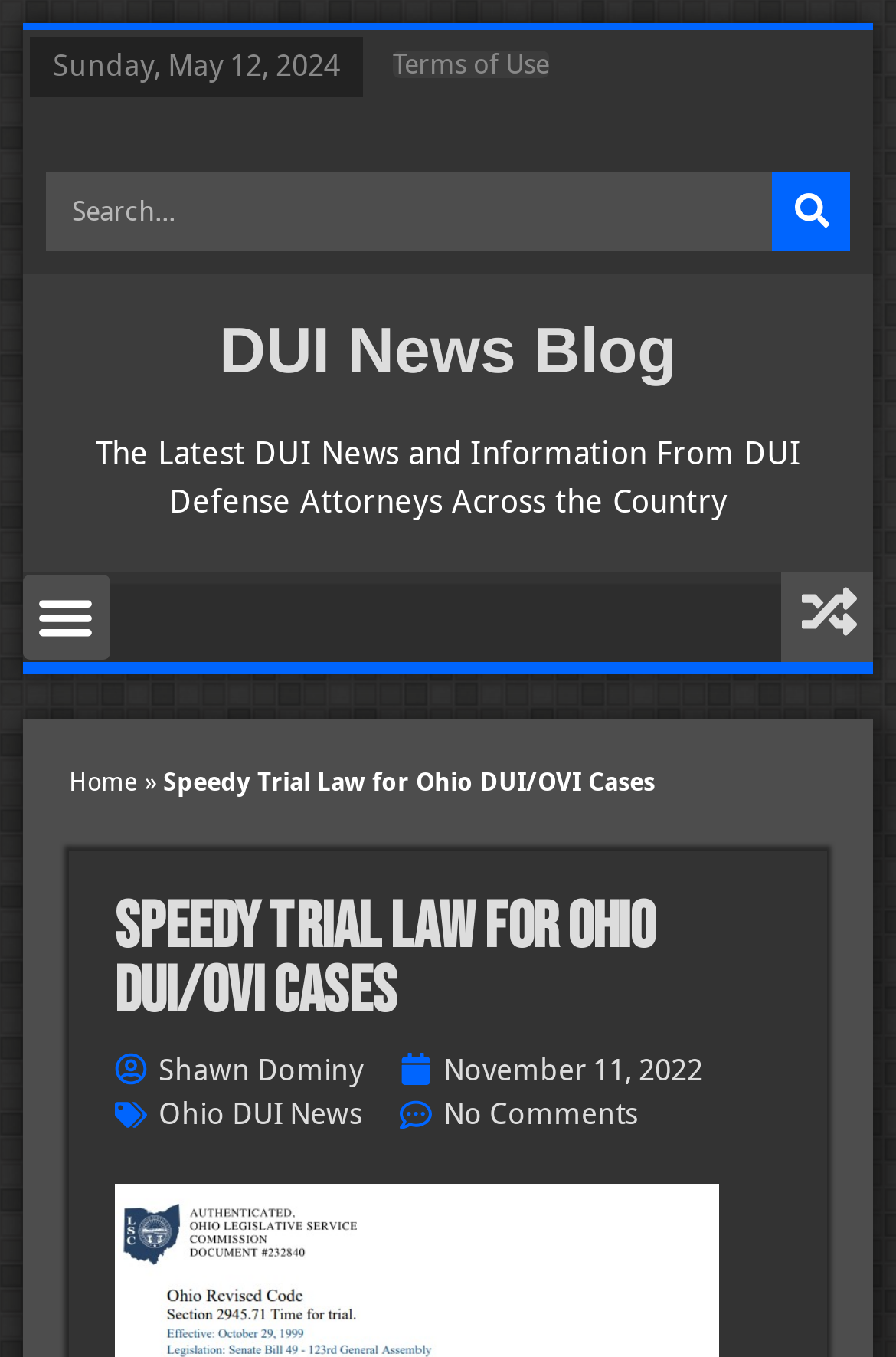Determine the bounding box coordinates (top-left x, top-left y, bottom-right x, bottom-right y) of the UI element described in the following text: DUI News Blog

[0.245, 0.231, 0.755, 0.284]